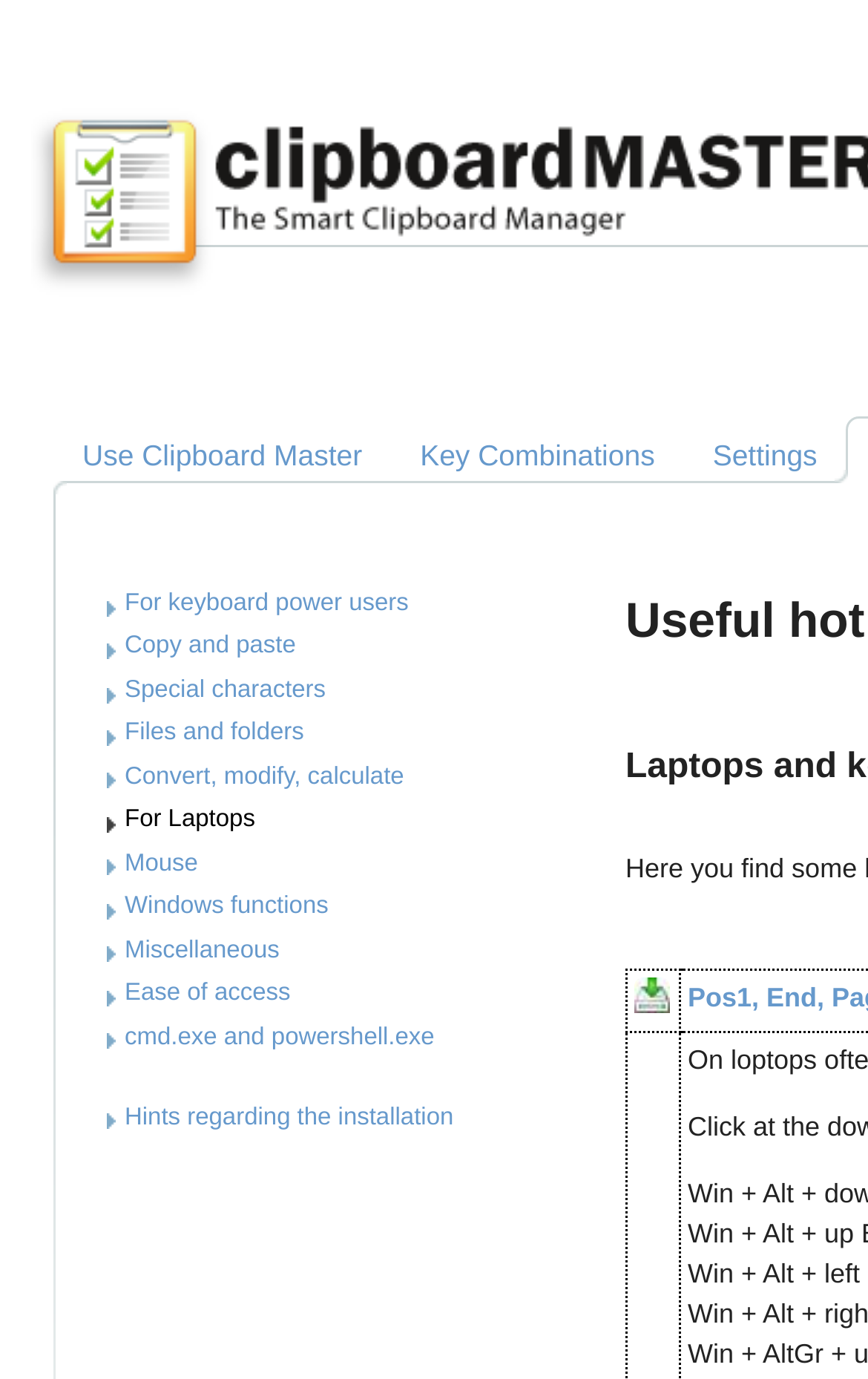Identify the bounding box coordinates of the section to be clicked to complete the task described by the following instruction: "Check the settings of Clipboard Master". The coordinates should be four float numbers between 0 and 1, formatted as [left, top, right, bottom].

[0.788, 0.303, 0.975, 0.35]